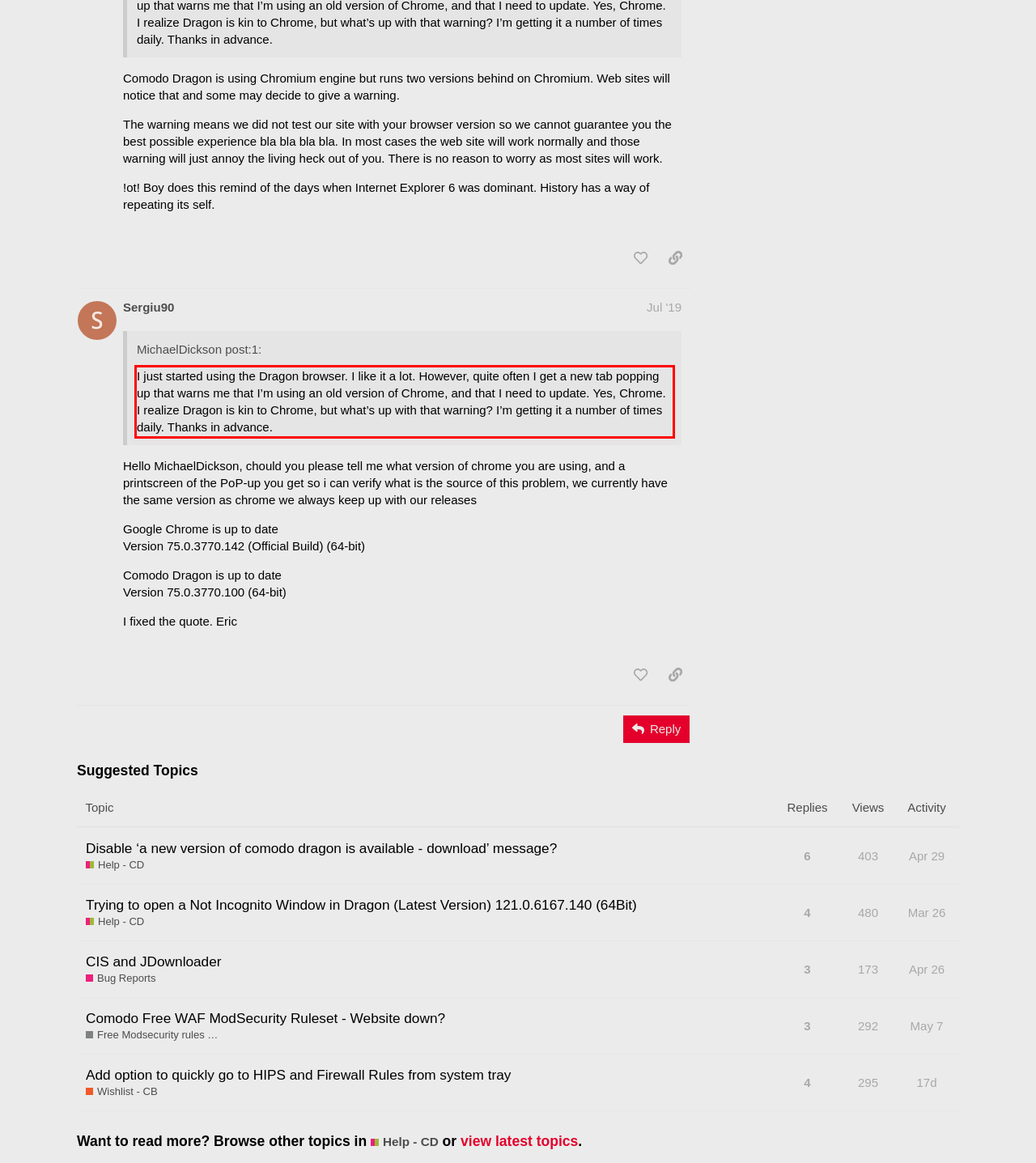You are presented with a screenshot containing a red rectangle. Extract the text found inside this red bounding box.

I just started using the Dragon browser. I like it a lot. However, quite often I get a new tab popping up that warns me that I’m using an old version of Chrome, and that I need to update. Yes, Chrome. I realize Dragon is kin to Chrome, but what’s up with that warning? I’m getting it a number of times daily. Thanks in advance.